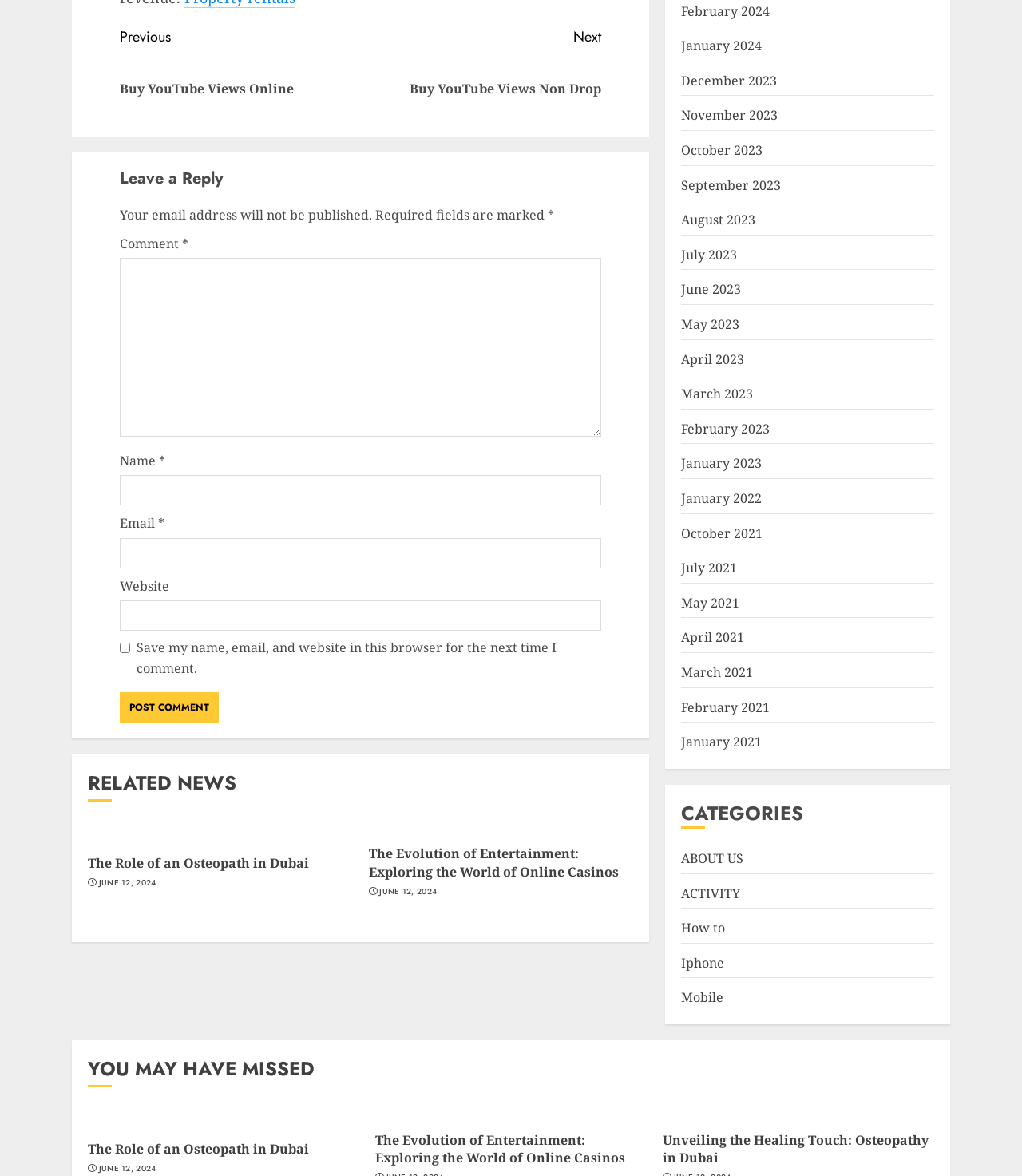Find the bounding box coordinates of the clickable element required to execute the following instruction: "Click the 'Post Comment' button". Provide the coordinates as four float numbers between 0 and 1, i.e., [left, top, right, bottom].

[0.117, 0.588, 0.214, 0.614]